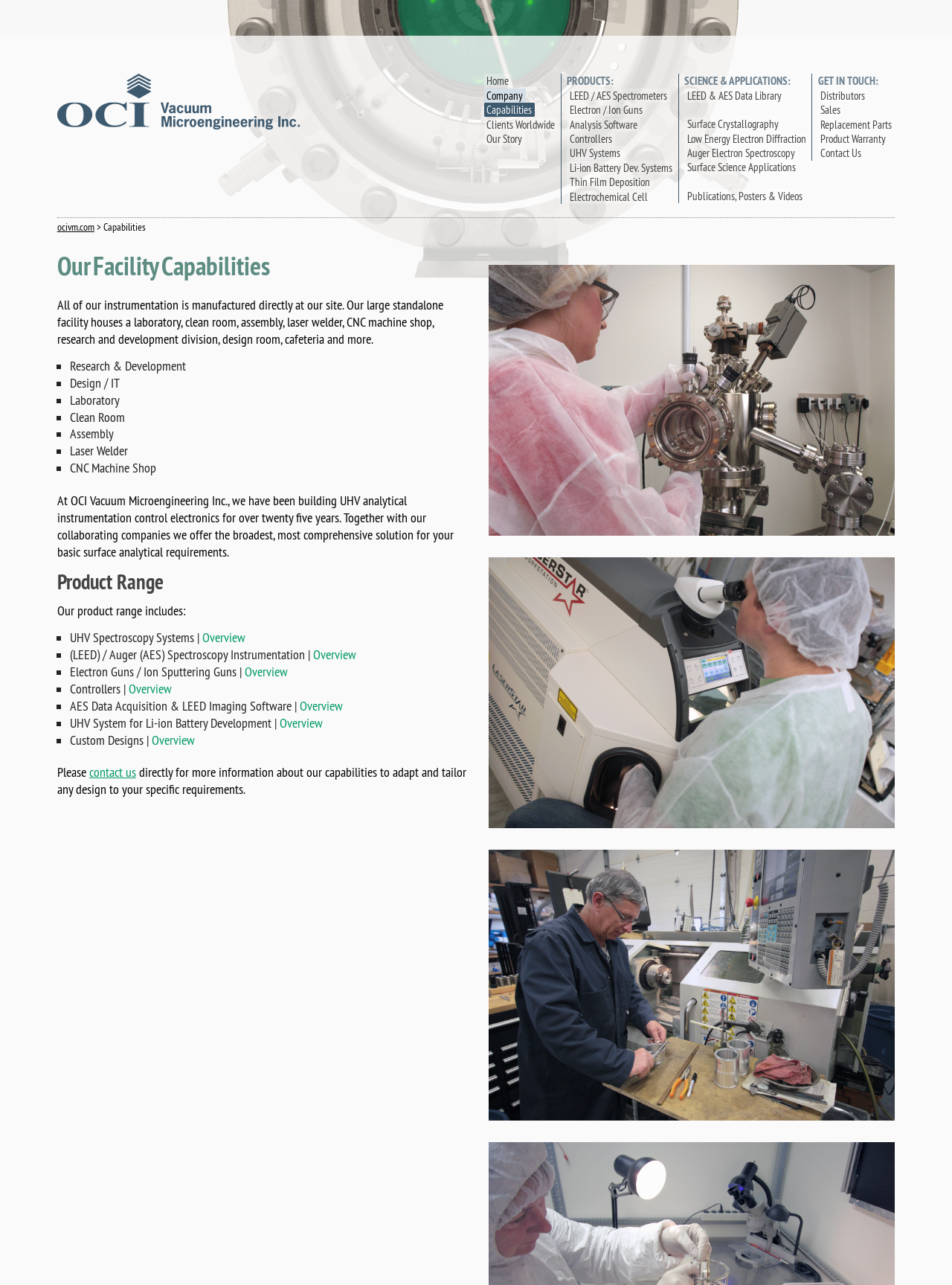Determine the bounding box coordinates for the area that needs to be clicked to fulfill this task: "View LEED / AES Spectrometers products". The coordinates must be given as four float numbers between 0 and 1, i.e., [left, top, right, bottom].

[0.596, 0.069, 0.704, 0.08]